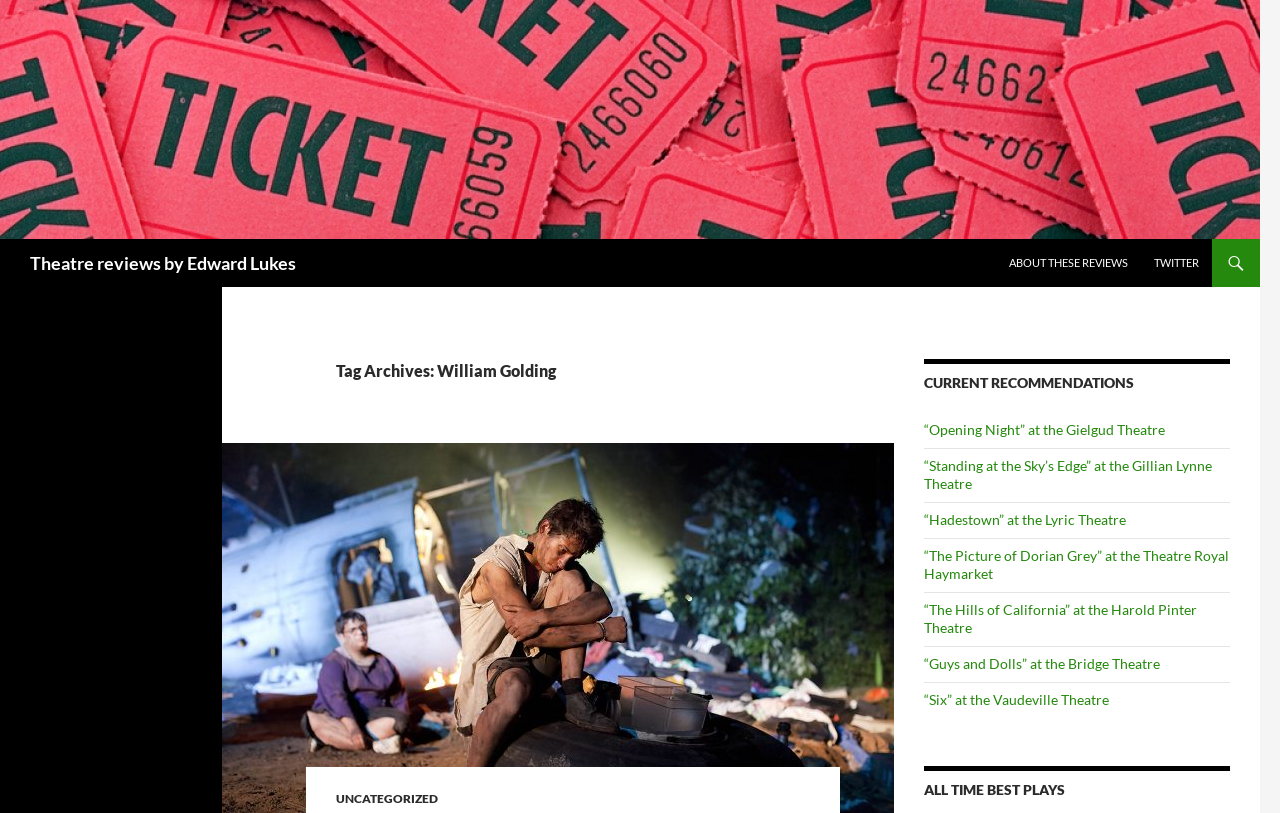Utilize the information from the image to answer the question in detail:
What is the category of the play 'Hadestown'?

The play 'Hadestown' is listed under the 'Current Recommendations' section, which suggests that it is a current recommendation by the reviewer.